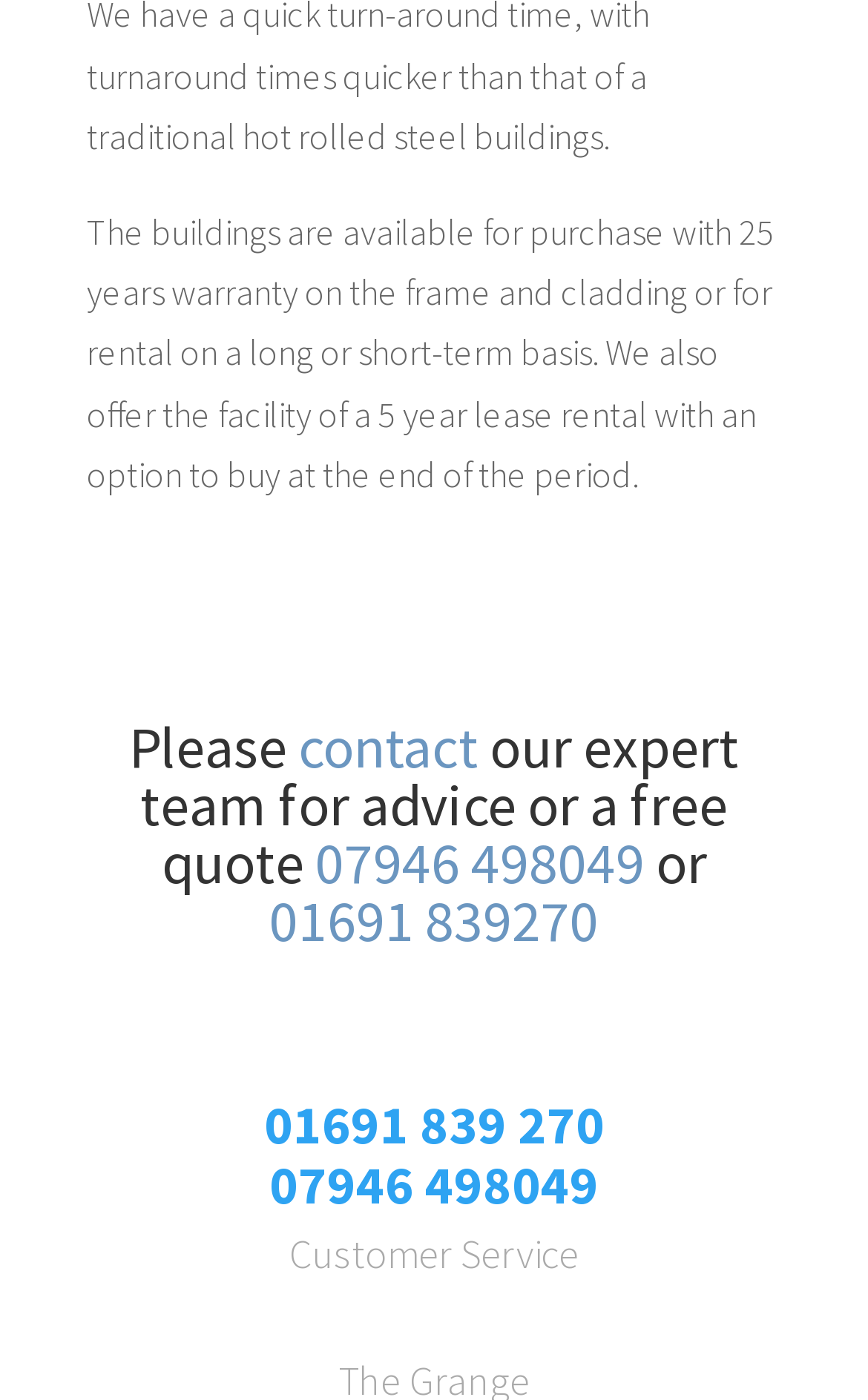Using the element description provided, determine the bounding box coordinates in the format (top-left x, top-left y, bottom-right x, bottom-right y). Ensure that all values are floating point numbers between 0 and 1. Element description: Shalom Oyero Ore-Ofe

None